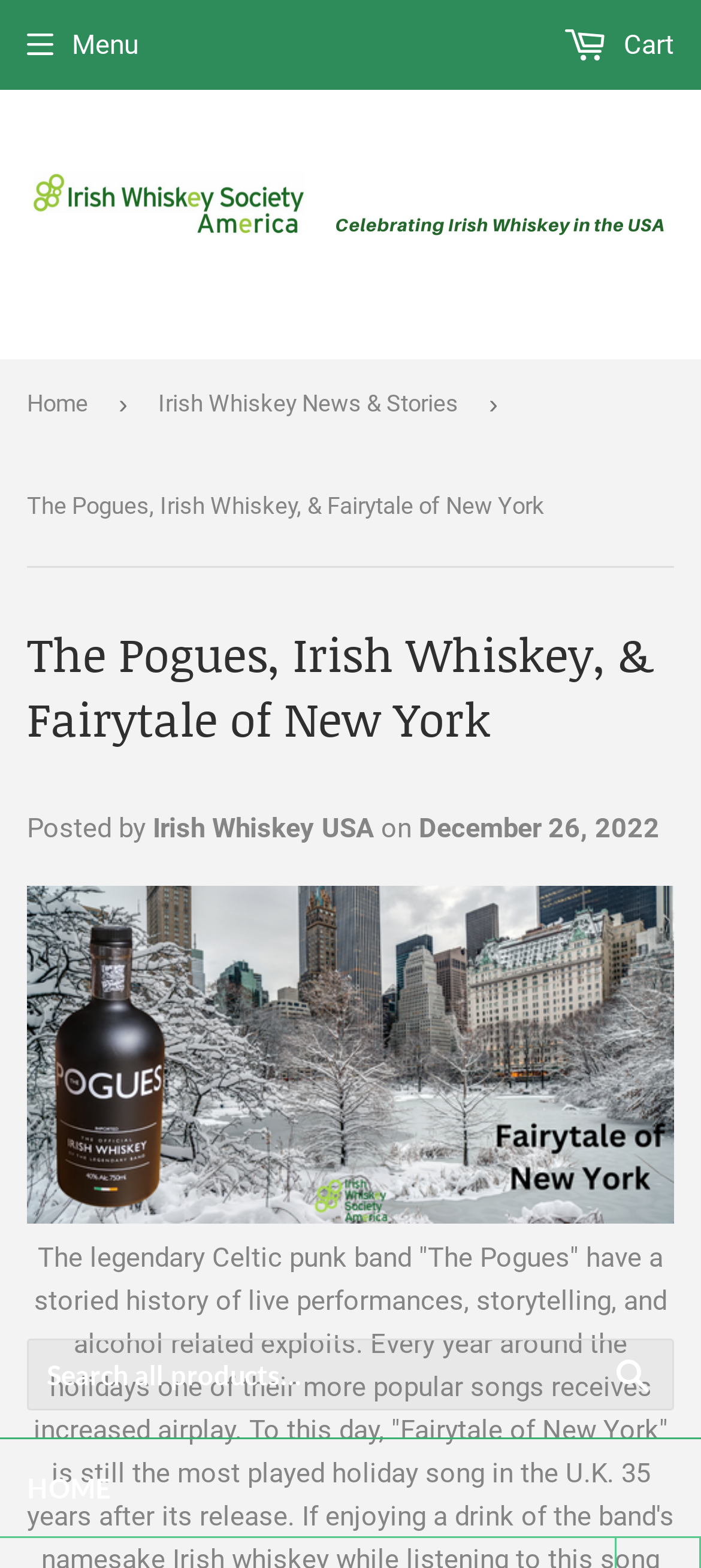Based on the image, give a detailed response to the question: What is the name of the band mentioned?

I found the answer by looking at the article title, which mentions 'The Pogues, Irish Whiskey, & Fairytale of New York'. This suggests that the webpage is related to this band.